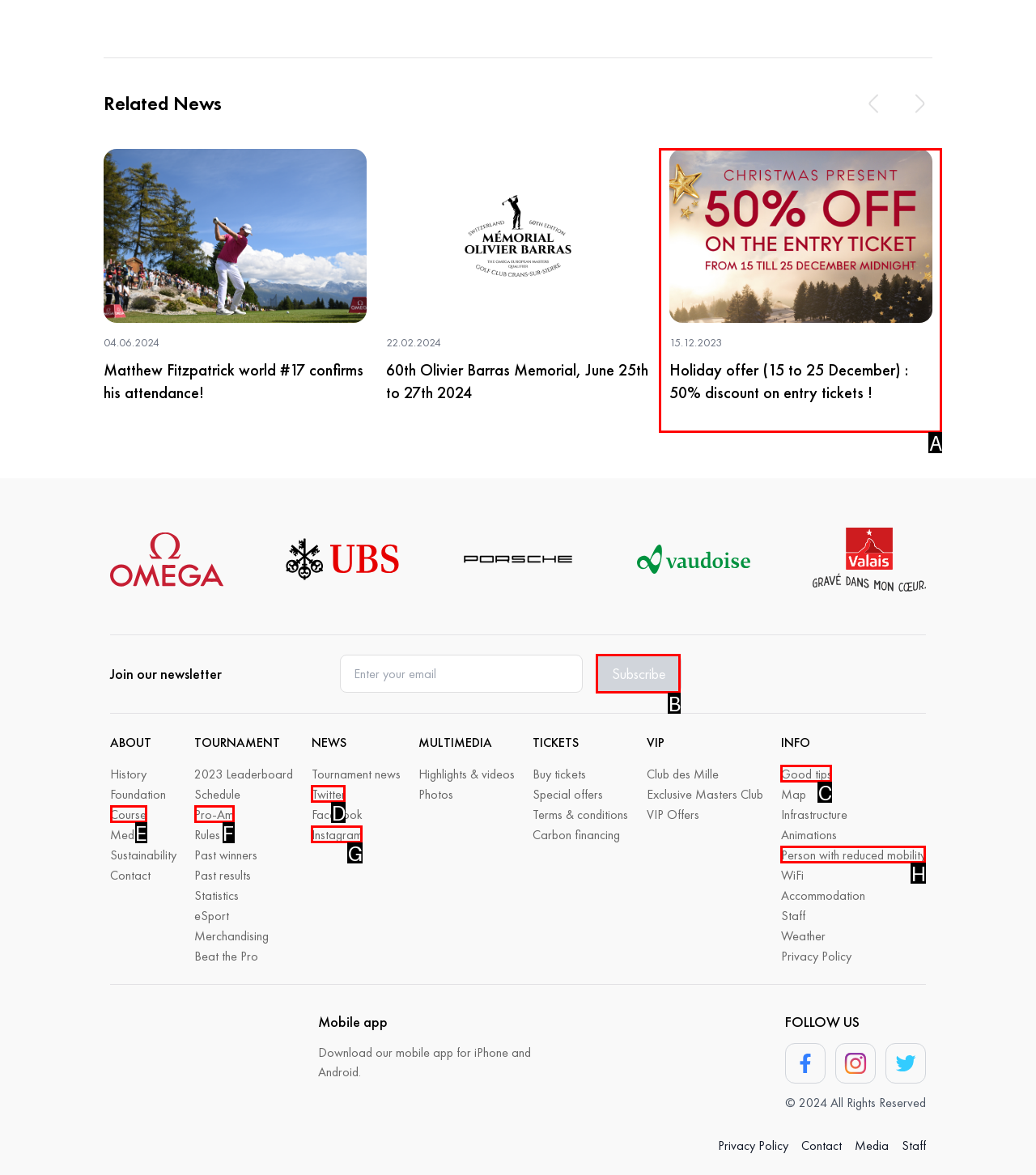Identify which lettered option completes the task: Click the 'Subscribe' button. Provide the letter of the correct choice.

B